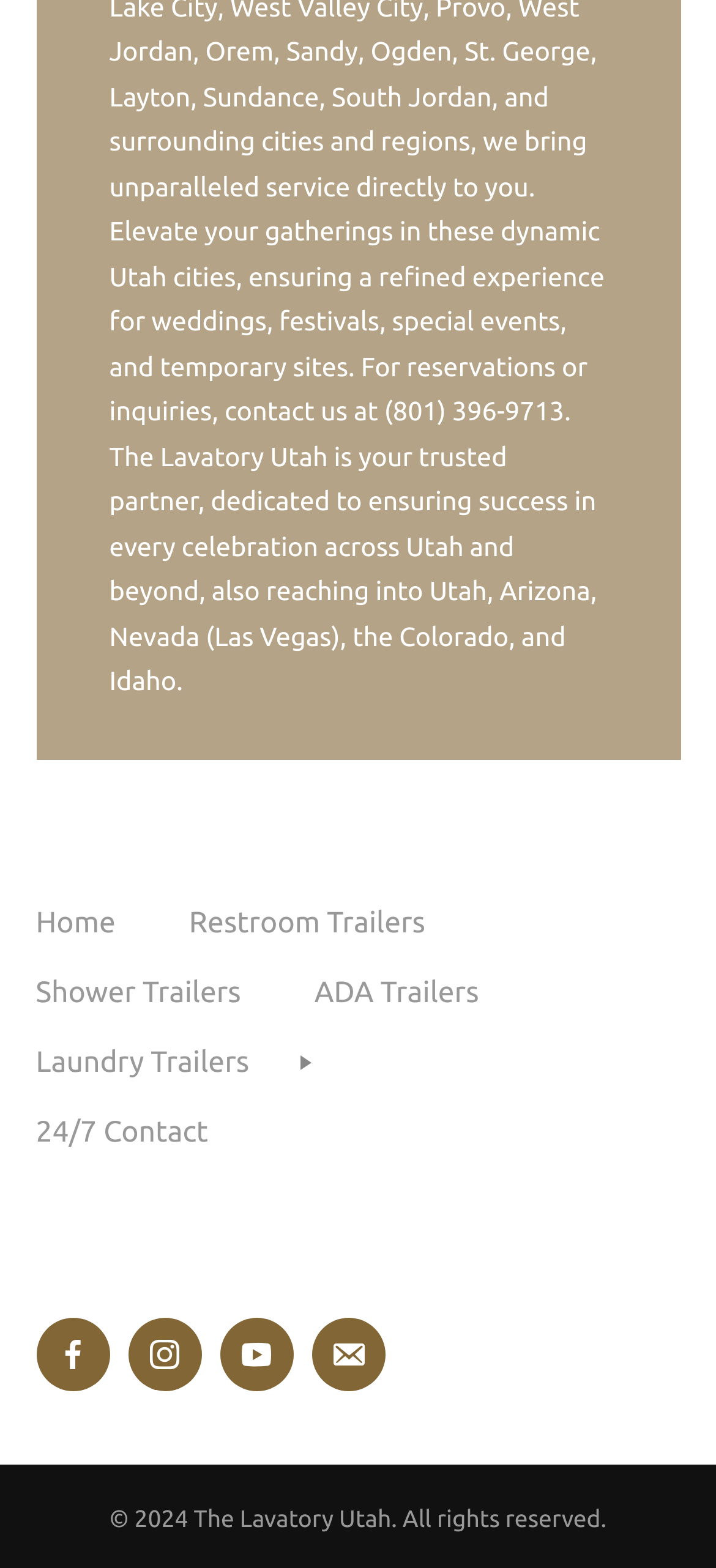What is the name of the company?
Based on the screenshot, provide a one-word or short-phrase response.

The Lavatory Utah